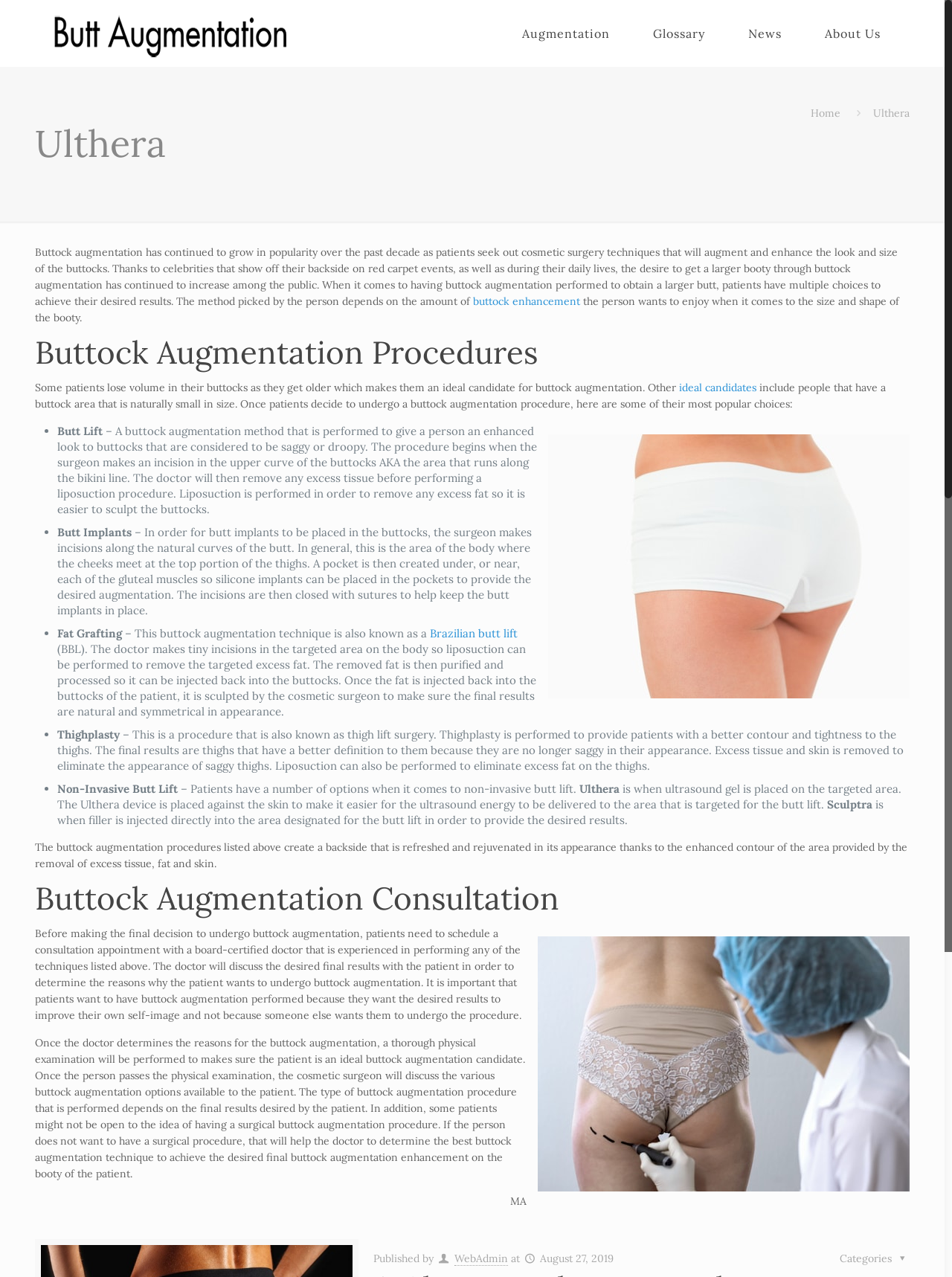Please identify the bounding box coordinates of the clickable area that will allow you to execute the instruction: "Learn about 'Ulthera' butt augmentation method".

[0.609, 0.612, 0.651, 0.623]